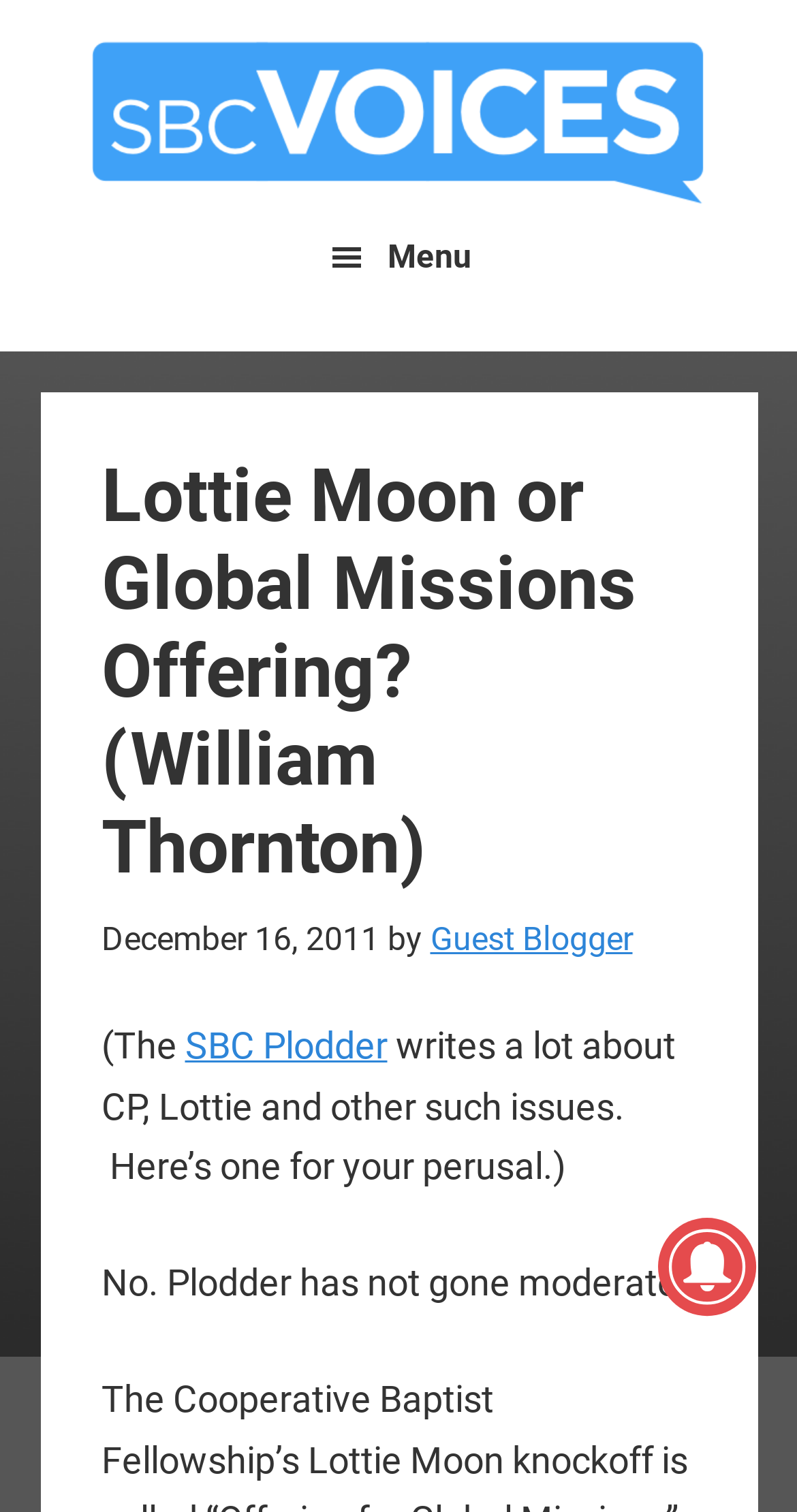Locate the bounding box coordinates for the element described below: "SBC Voices". The coordinates must be four float values between 0 and 1, formatted as [left, top, right, bottom].

[0.115, 0.027, 0.885, 0.135]